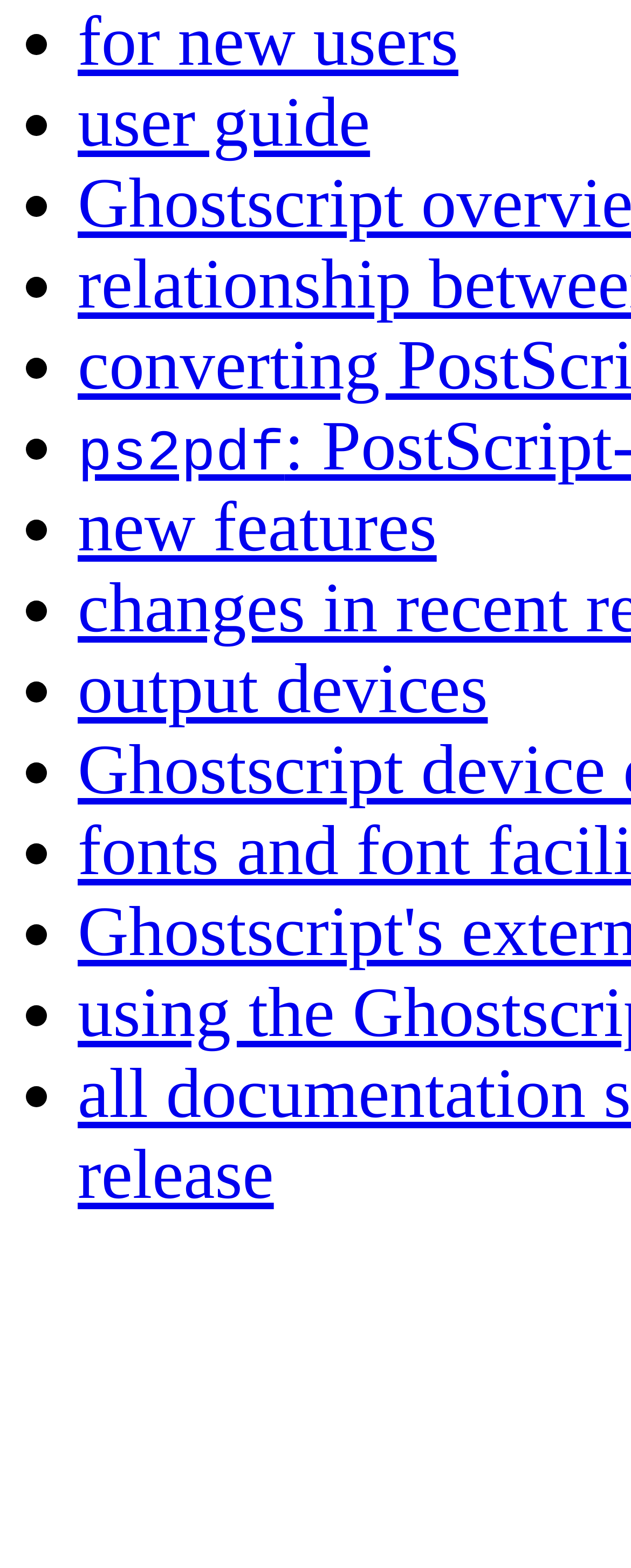Locate the bounding box for the described UI element: "for new users". Ensure the coordinates are four float numbers between 0 and 1, formatted as [left, top, right, bottom].

[0.123, 0.25, 0.726, 0.299]